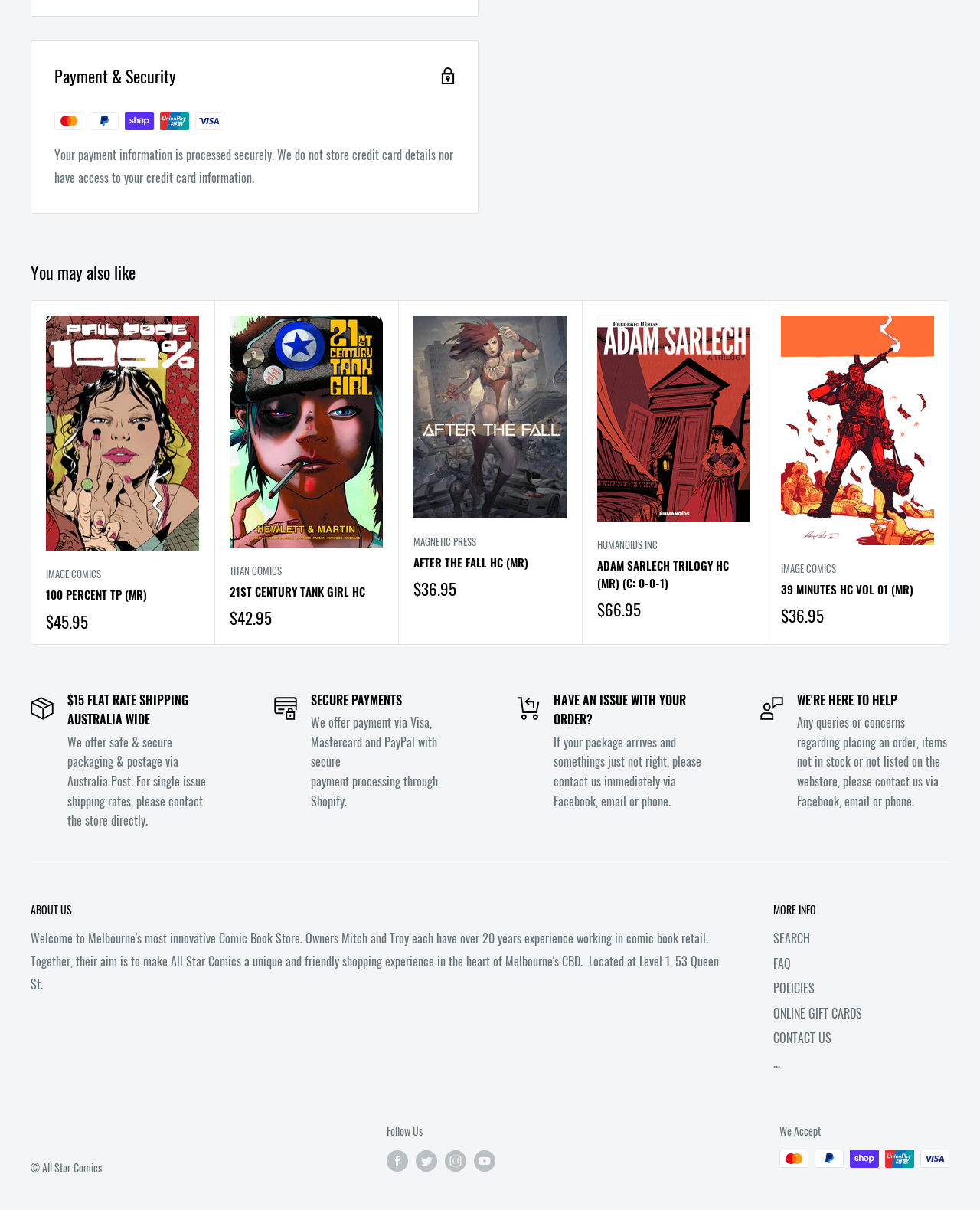Using the description "21ST CENTURY TANK GIRL HC", locate and provide the bounding box of the UI element.

[0.234, 0.482, 0.391, 0.496]